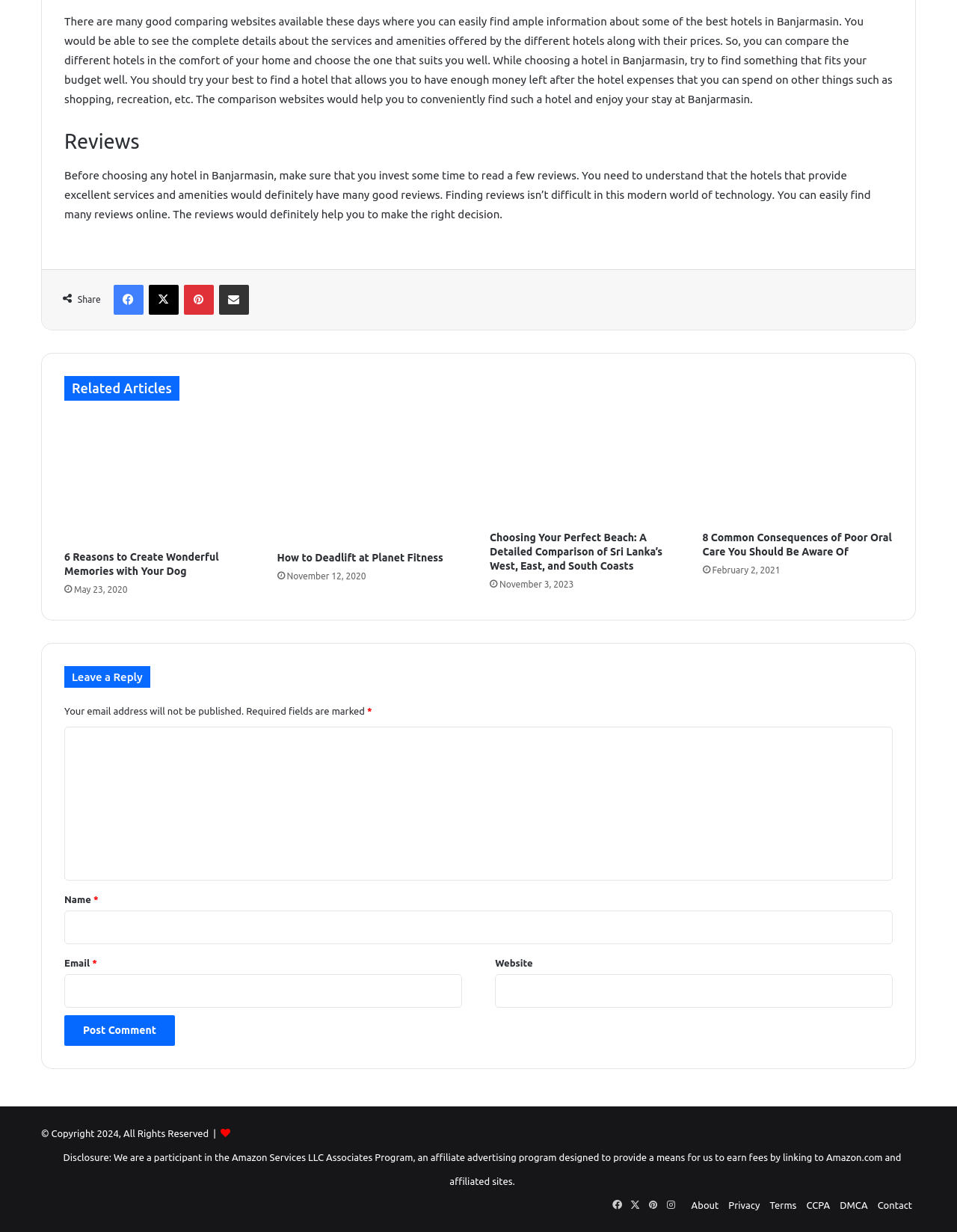Using the details from the image, please elaborate on the following question: How many social media links are available?

There are five social media links available, including Facebook, X, Pinterest, Instagram, and Share via Email, which can be found at the top and bottom of the webpage.